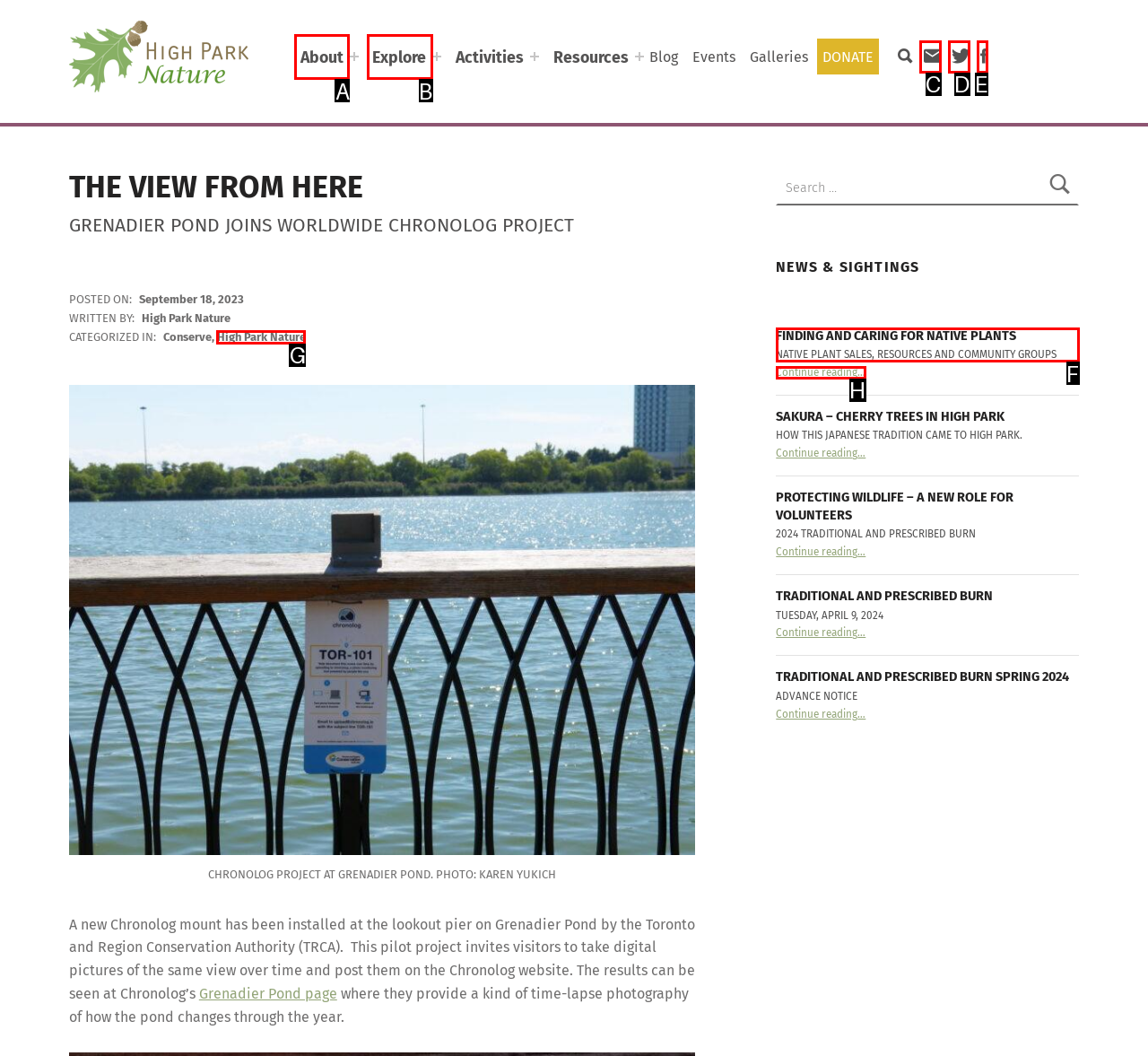Select the appropriate option that fits: High Park Nature
Reply with the letter of the correct choice.

G